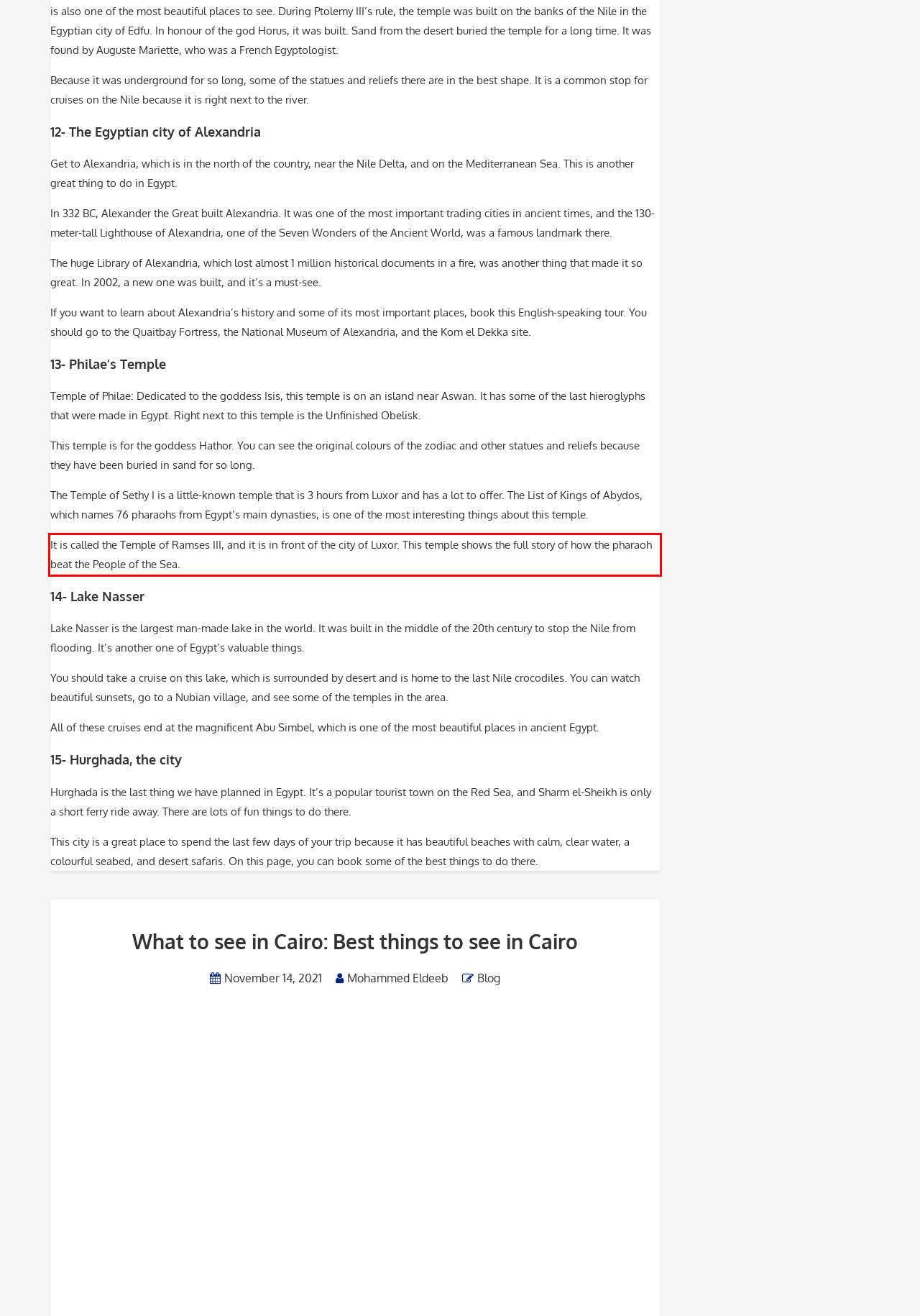Identify the text inside the red bounding box on the provided webpage screenshot by performing OCR.

It is called the Temple of Ramses III, and it is in front of the city of Luxor. This temple shows the full story of how the pharaoh beat the People of the Sea.